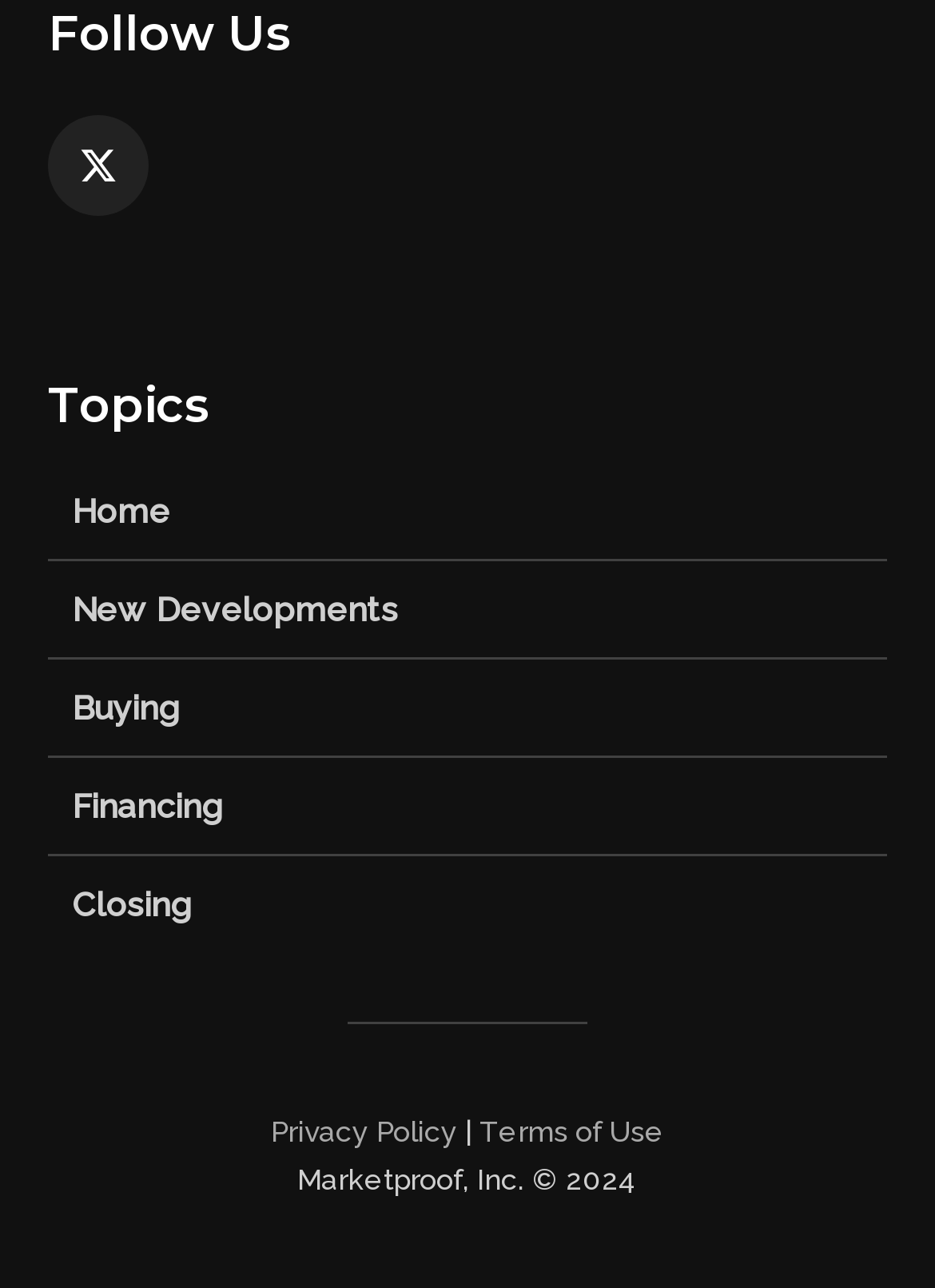Identify the bounding box coordinates of the clickable section necessary to follow the following instruction: "go to home page". The coordinates should be presented as four float numbers from 0 to 1, i.e., [left, top, right, bottom].

[0.051, 0.377, 0.949, 0.435]